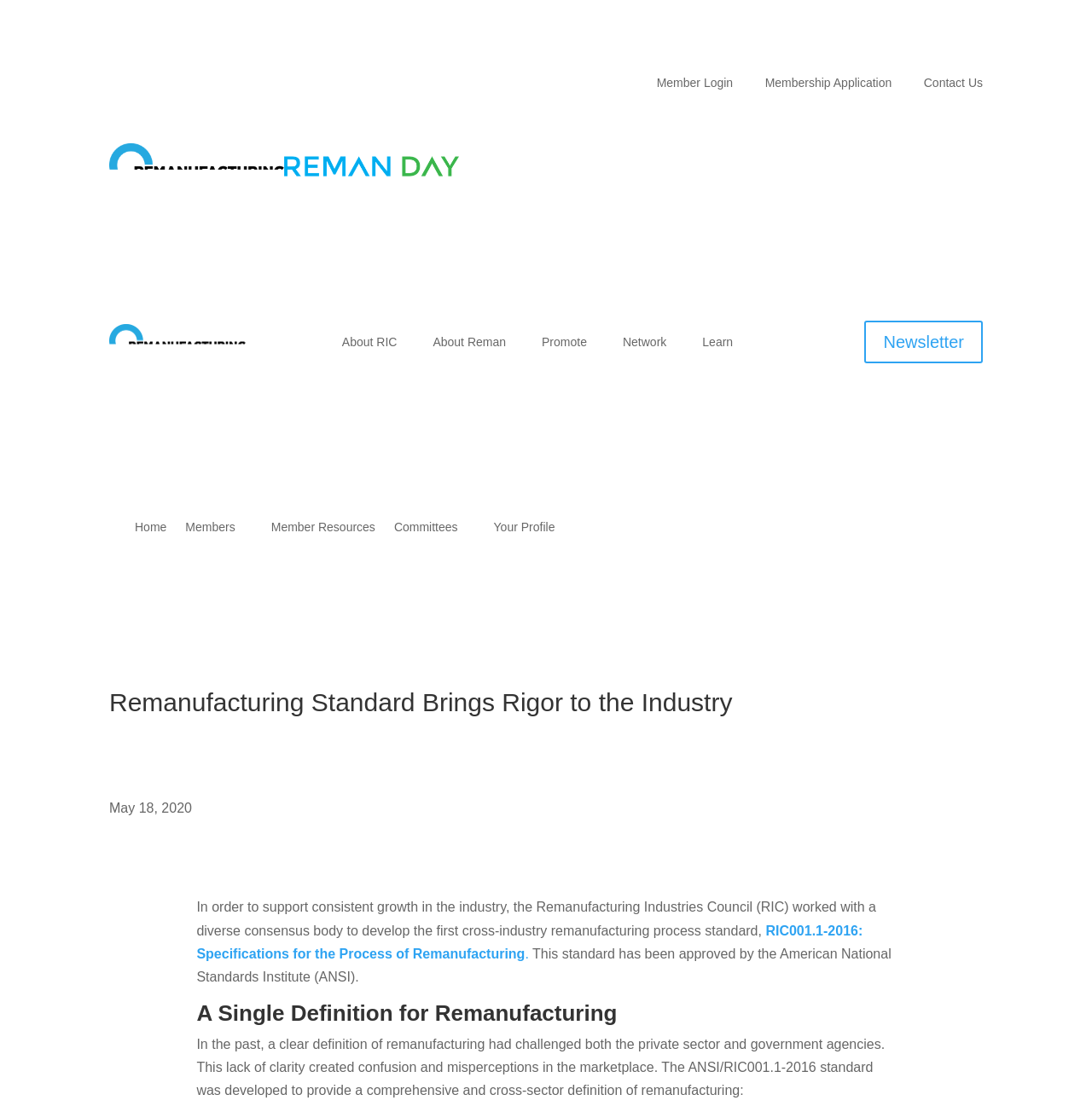Generate a thorough caption detailing the webpage content.

The webpage appears to be about the Remanufacturing Industries Council (RIC) and its efforts to establish a standard for the remanufacturing process. At the top of the page, there are several links to different sections of the website, including "Member Login", "Membership Application", and "Contact Us". Below these links, there are five links with accompanying images, which may represent different categories or topics related to remanufacturing.

The main content of the page is divided into sections, with headings and paragraphs of text. The first section has a heading "Remanufacturing Standard Brings Rigor to the Industry" and a large image below it. The text in this section explains that the RIC worked with a diverse consensus body to develop a cross-industry remanufacturing process standard, which has been approved by the American National Standards Institute (ANSI).

The next section has a heading "A Single Definition for Remanufacturing" and discusses the importance of a clear definition of remanufacturing. The text explains that the lack of clarity in the past created confusion and misperceptions in the marketplace, and that the ANSI/RIC001.1-2016 standard was developed to provide a comprehensive and cross-sector definition of remanufacturing.

There are also several links and images scattered throughout the page, which may provide additional information or resources related to remanufacturing. Overall, the webpage appears to be a resource for individuals and organizations interested in learning more about the remanufacturing industry and the standards that govern it.